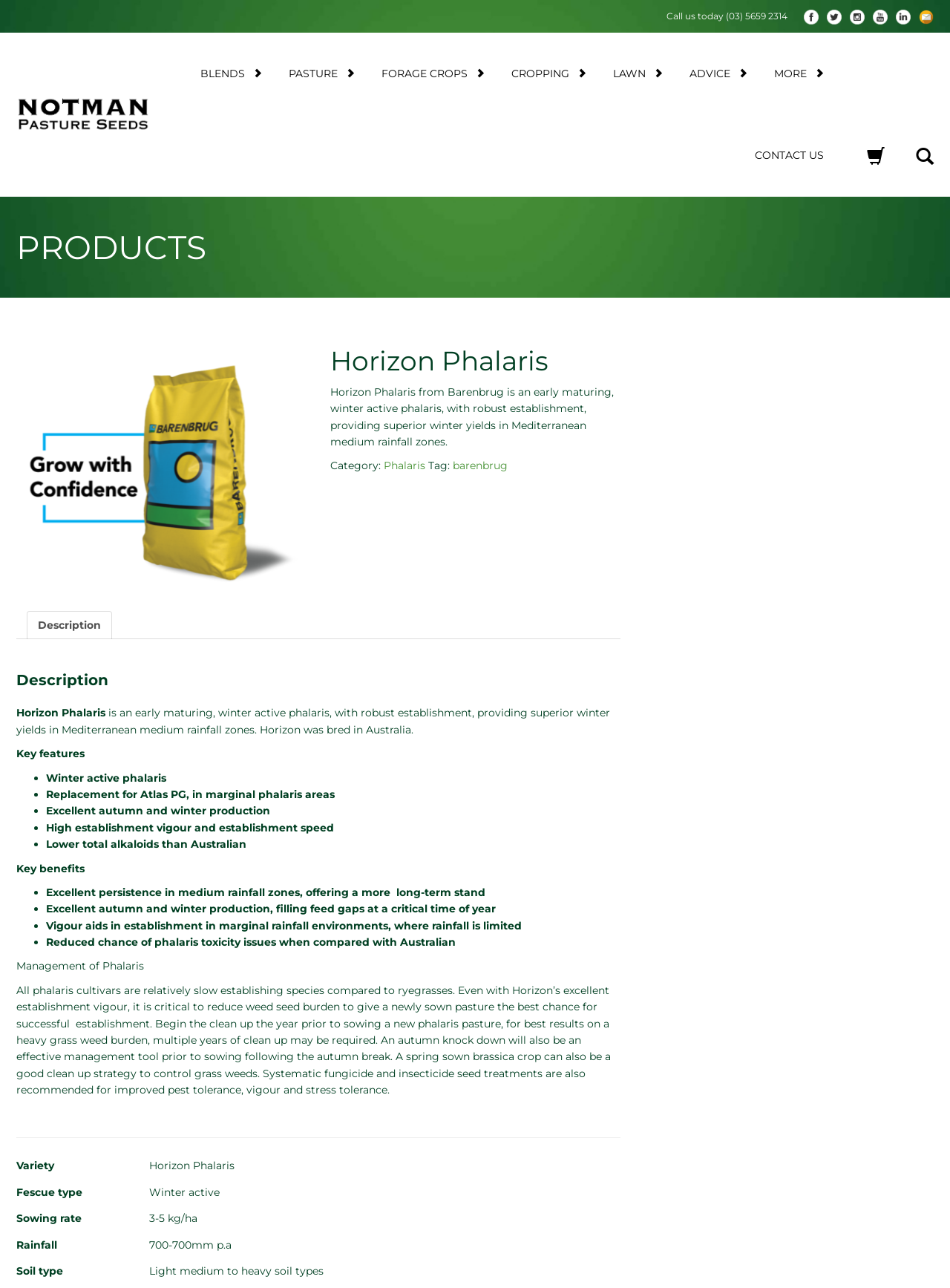What is the phone number to contact?
Examine the image and provide an in-depth answer to the question.

I found the phone number at the top of the webpage, which is (03) 5659 2314. It is written as 'Call us today (03) 5659 2314'.